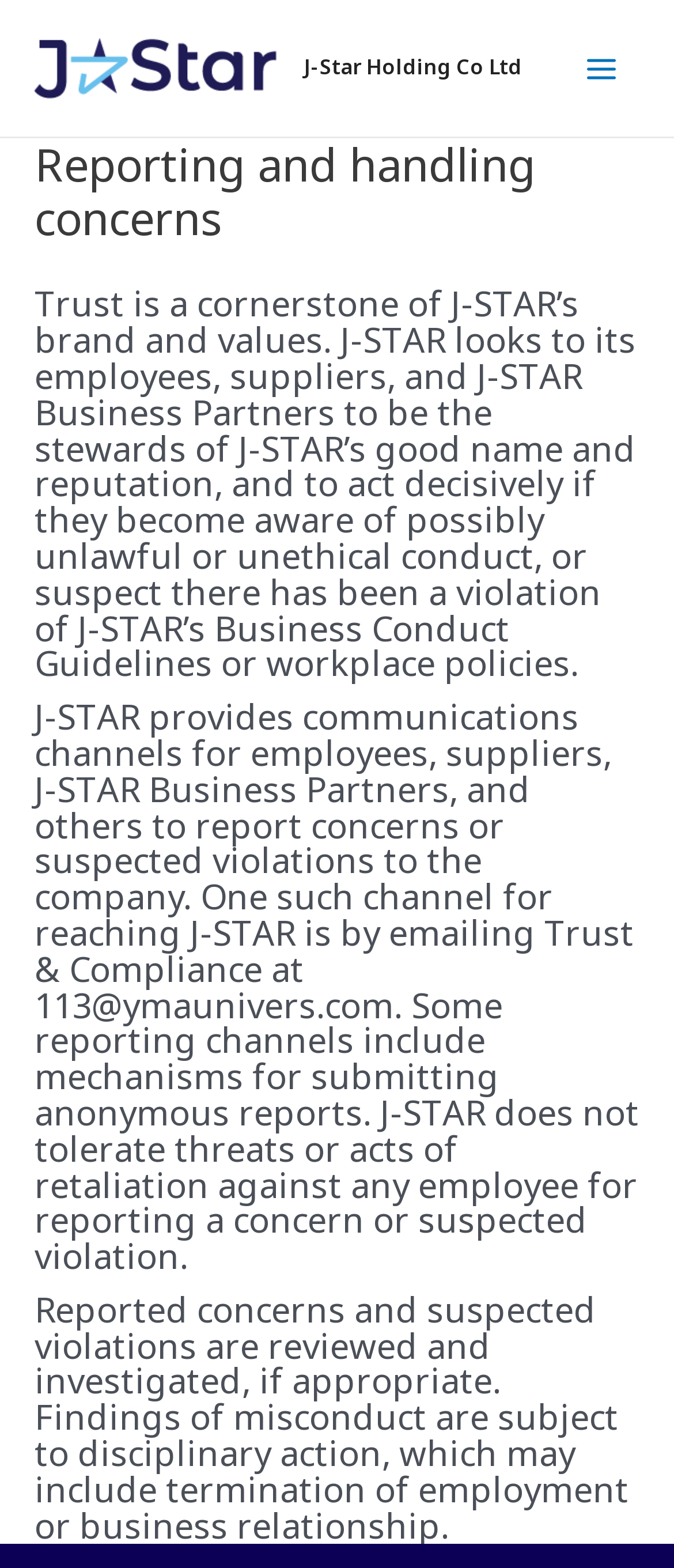Reply to the question with a single word or phrase:
What happens to findings of misconduct?

Disciplinary action